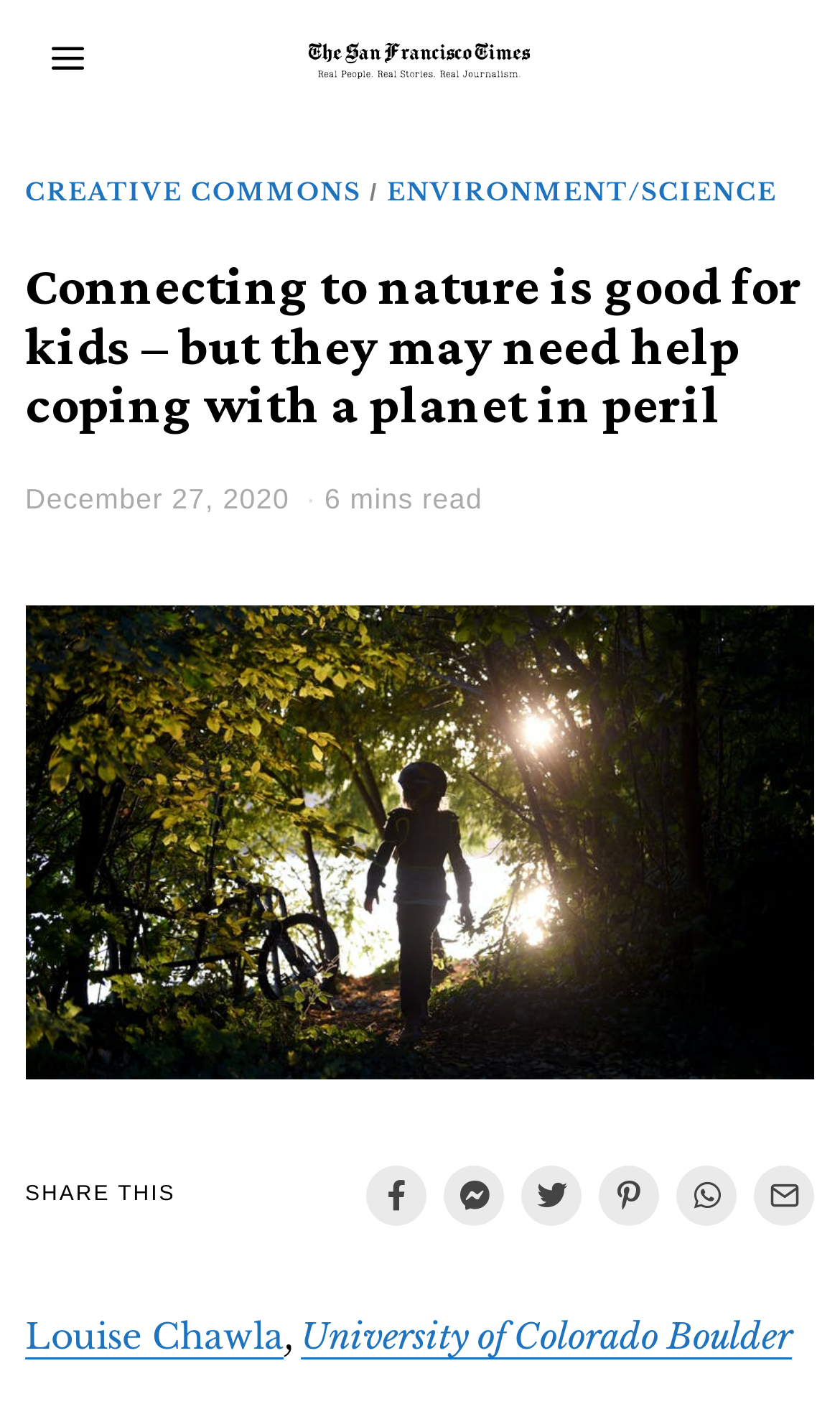Please determine the bounding box coordinates of the element to click in order to execute the following instruction: "View Scooters". The coordinates should be four float numbers between 0 and 1, specified as [left, top, right, bottom].

None